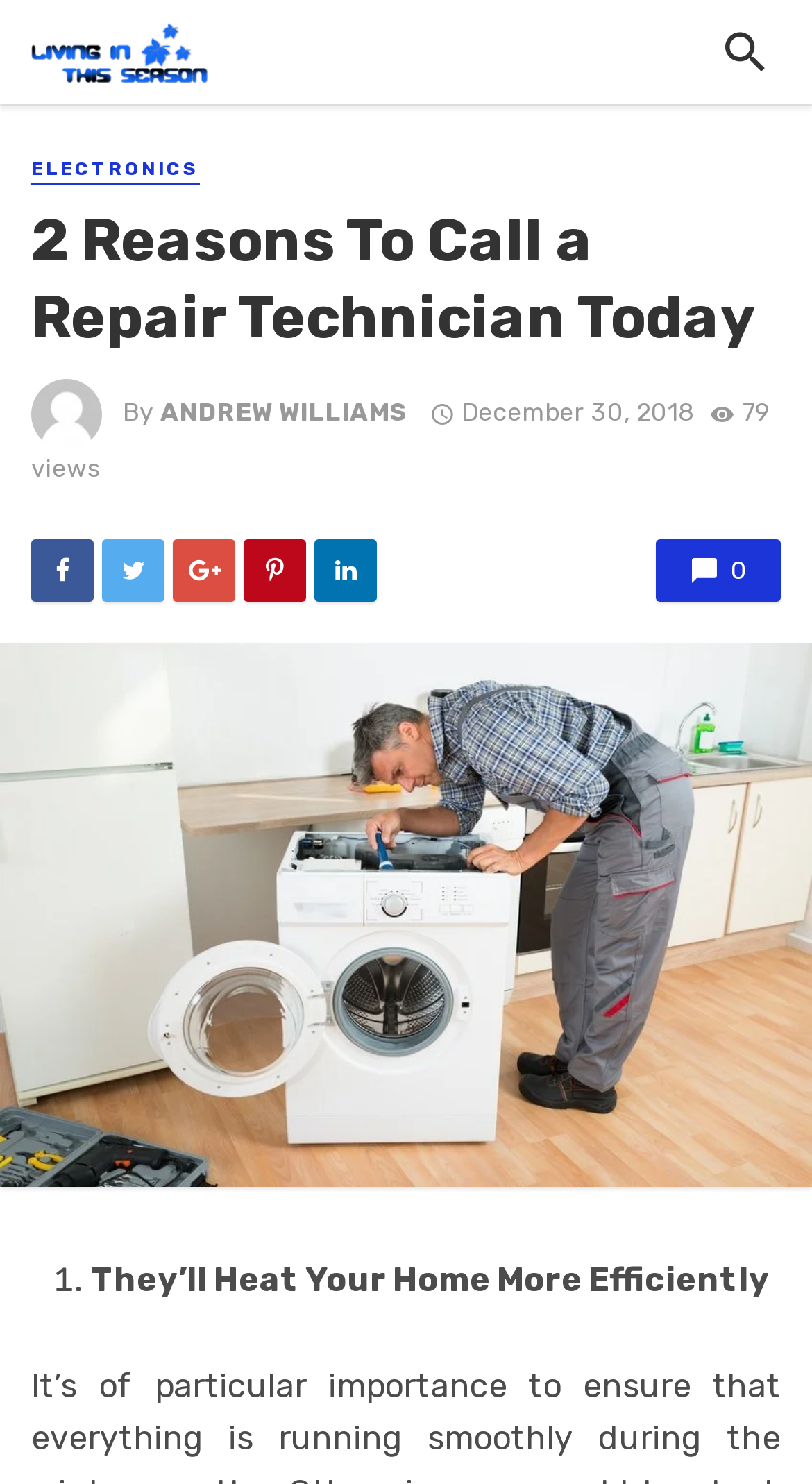Based on the visual content of the image, answer the question thoroughly: What is the topic of the article?

The topic of the article can be inferred by looking at the main heading and the subheading, which mentions 'Heating Your Home More Efficiently'. This suggests that the article is about heating homes efficiently.